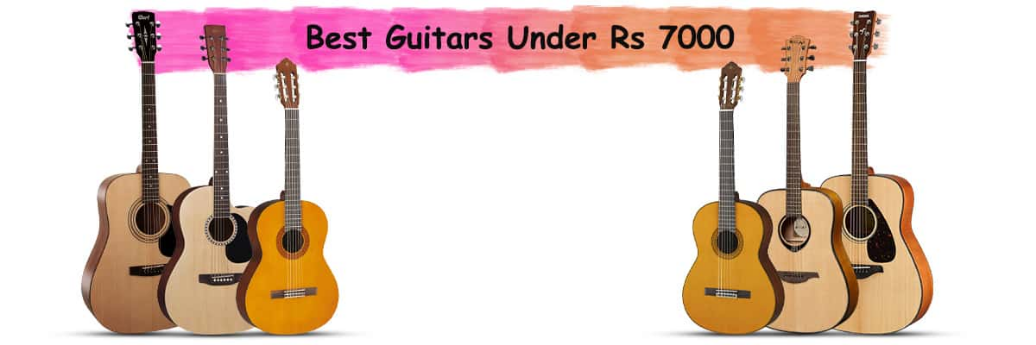What is the purpose of the visual presentation?
Using the picture, provide a one-word or short phrase answer.

To showcase variety of options